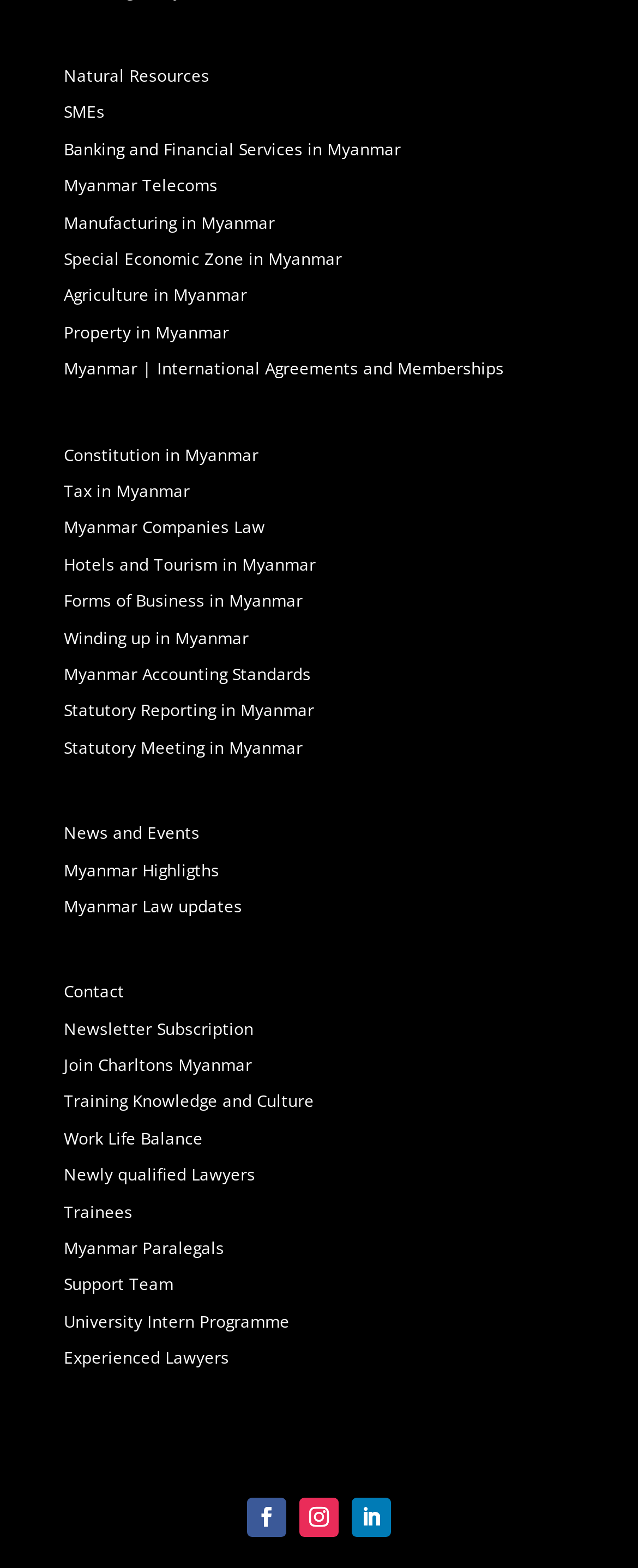Please locate the bounding box coordinates of the element that should be clicked to complete the given instruction: "Click on Natural Resources".

[0.1, 0.041, 0.328, 0.056]